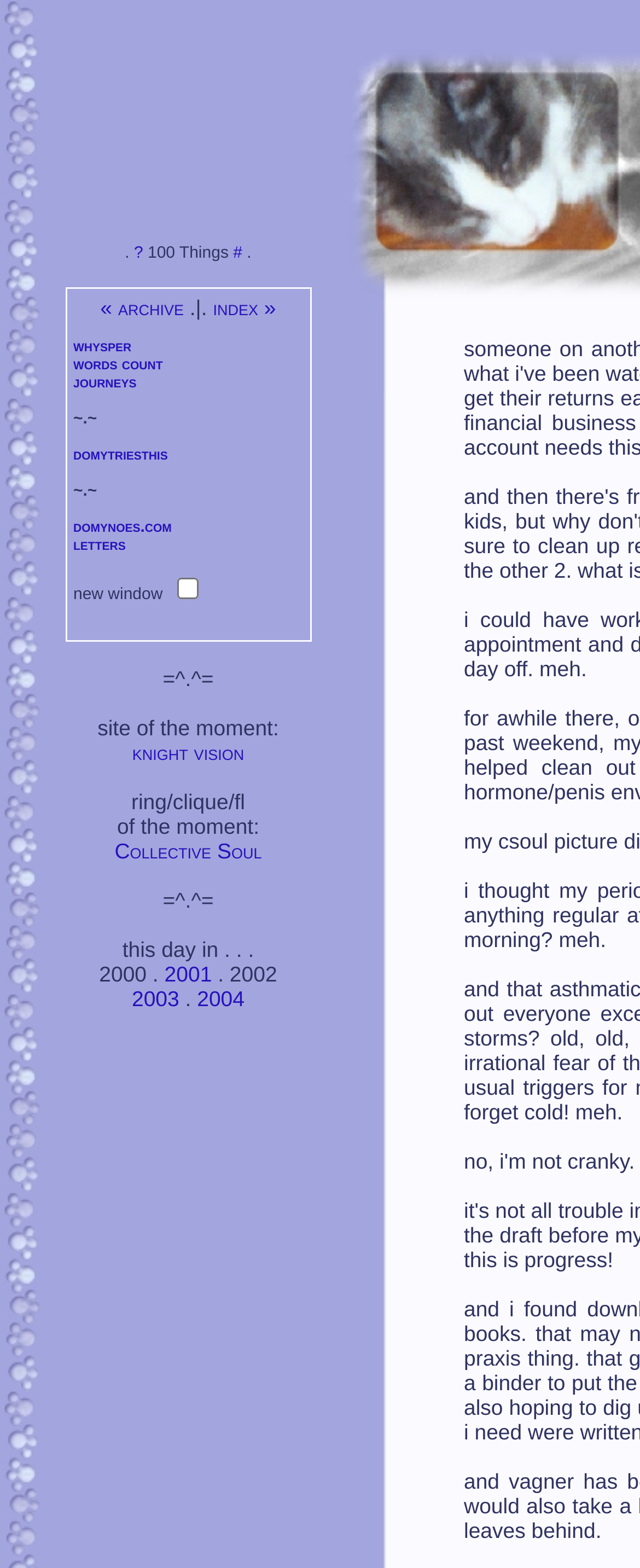Kindly provide the bounding box coordinates of the section you need to click on to fulfill the given instruction: "Check the checkbox for 'new window'".

[0.276, 0.368, 0.309, 0.382]